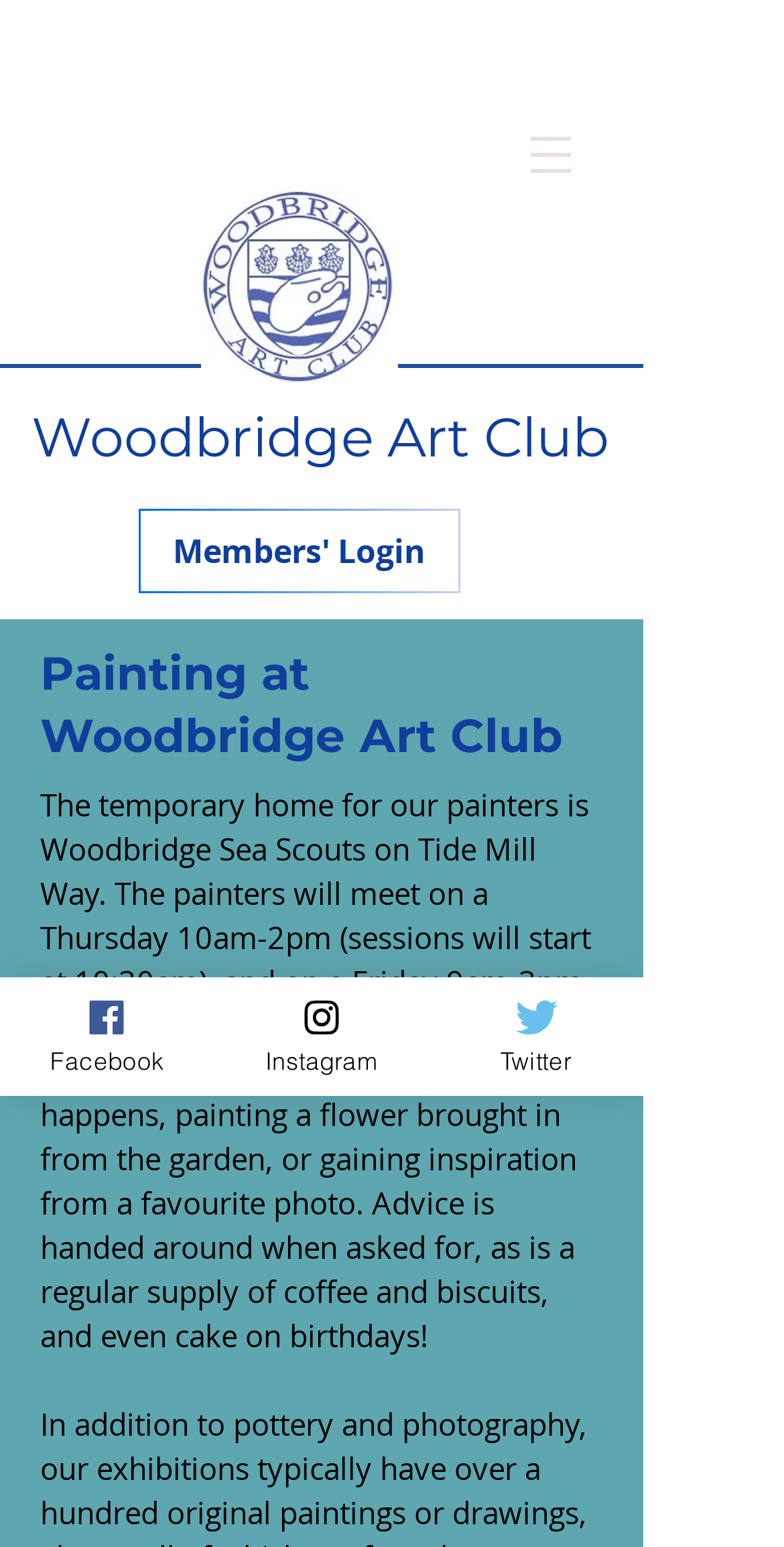Mark the bounding box of the element that matches the following description: "Facebook".

[0.0, 0.632, 0.274, 0.708]